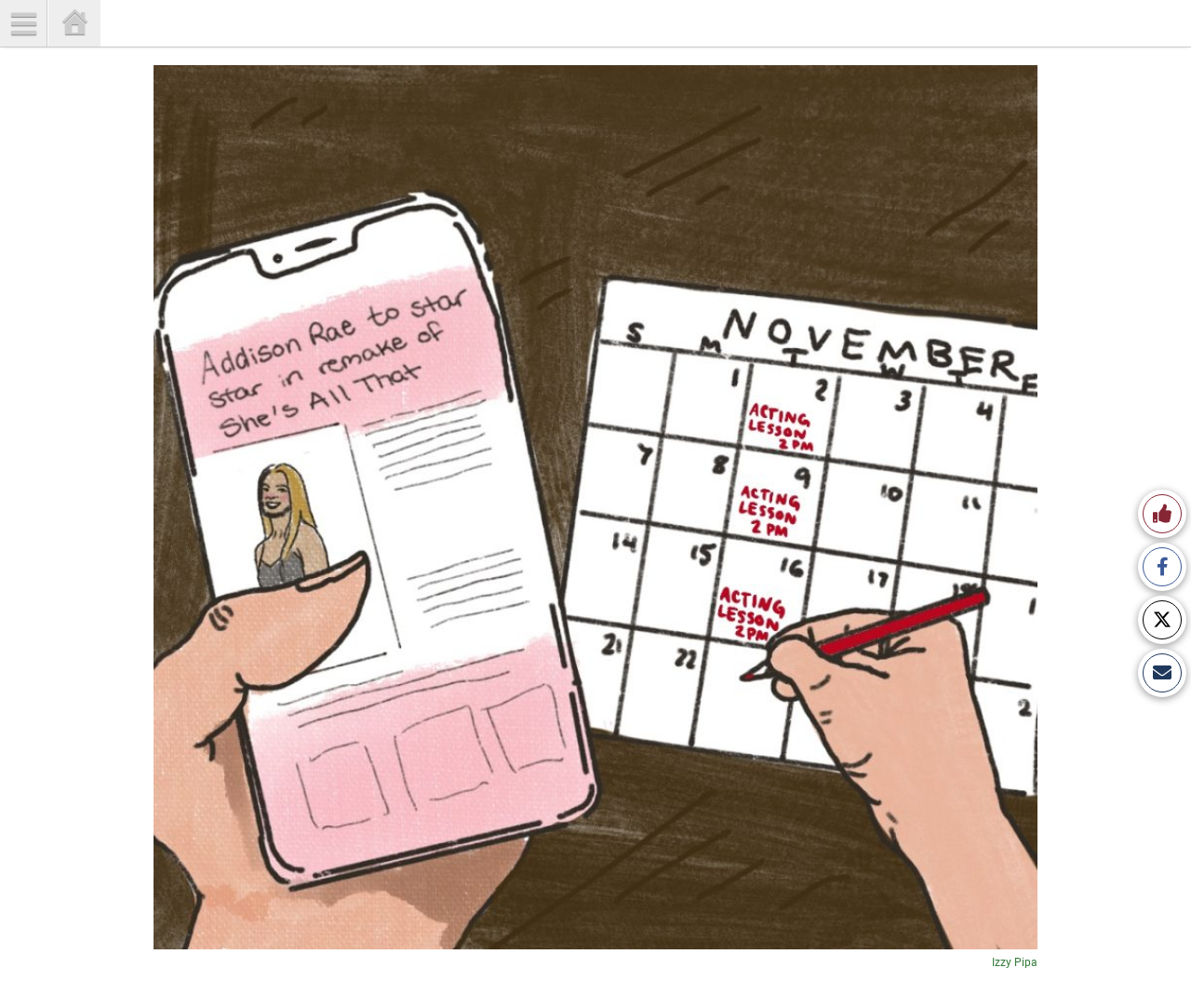Respond with a single word or short phrase to the following question: 
What is the function of the 'Menu' button?

Navigation